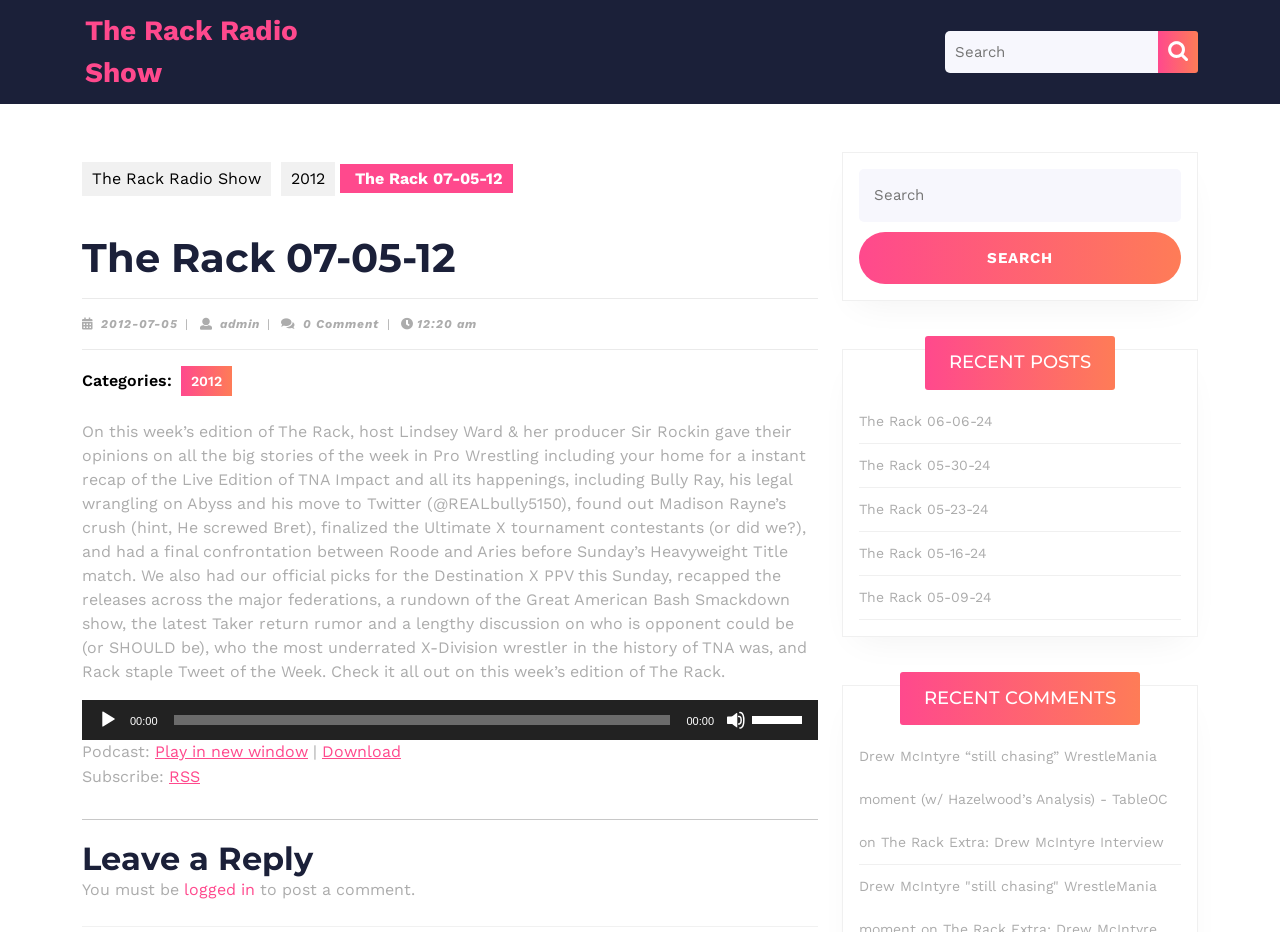Identify the bounding box coordinates for the region of the element that should be clicked to carry out the instruction: "View the 'Business' section". The bounding box coordinates should be four float numbers between 0 and 1, i.e., [left, top, right, bottom].

None